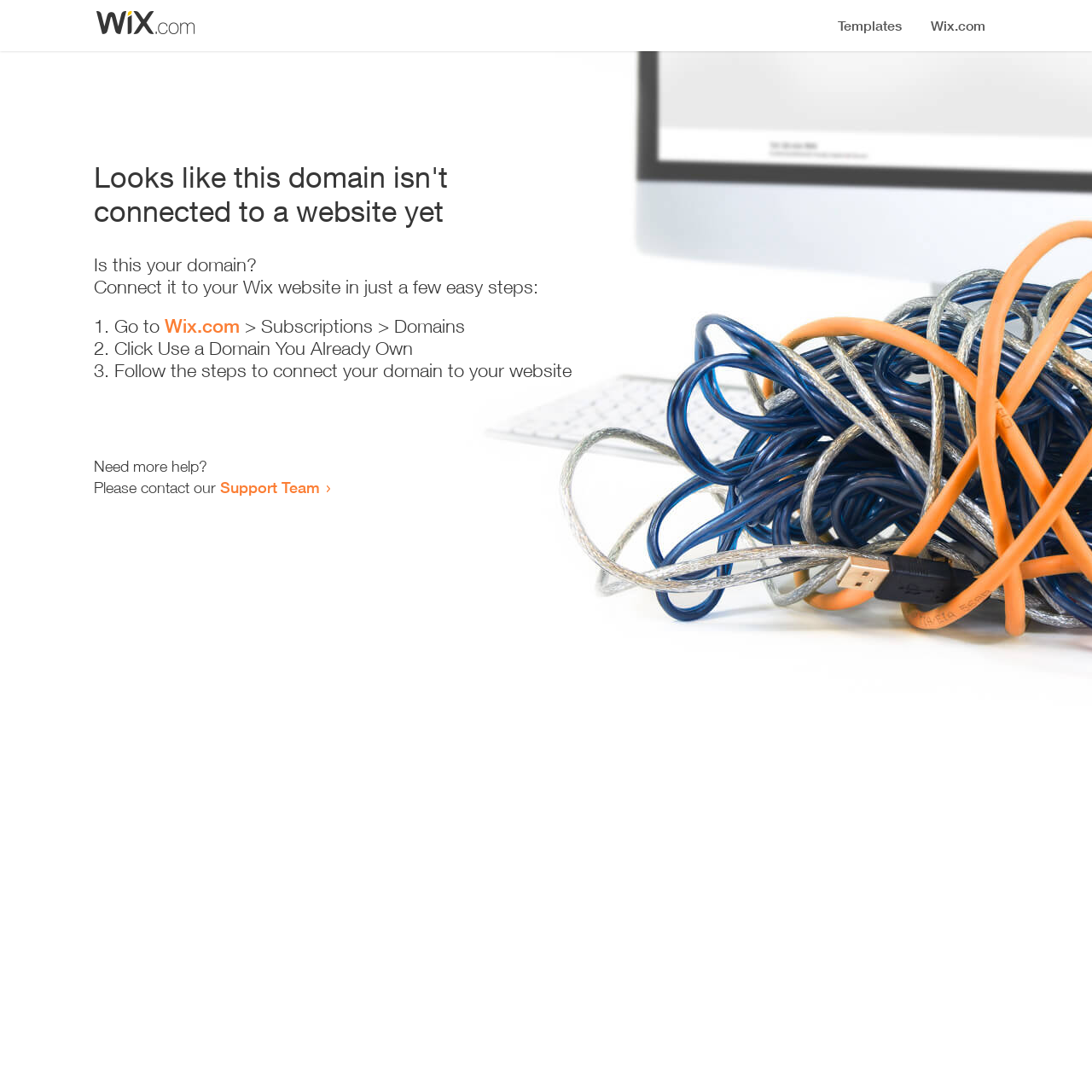Identify the bounding box for the described UI element: "Support Team".

[0.202, 0.438, 0.293, 0.455]